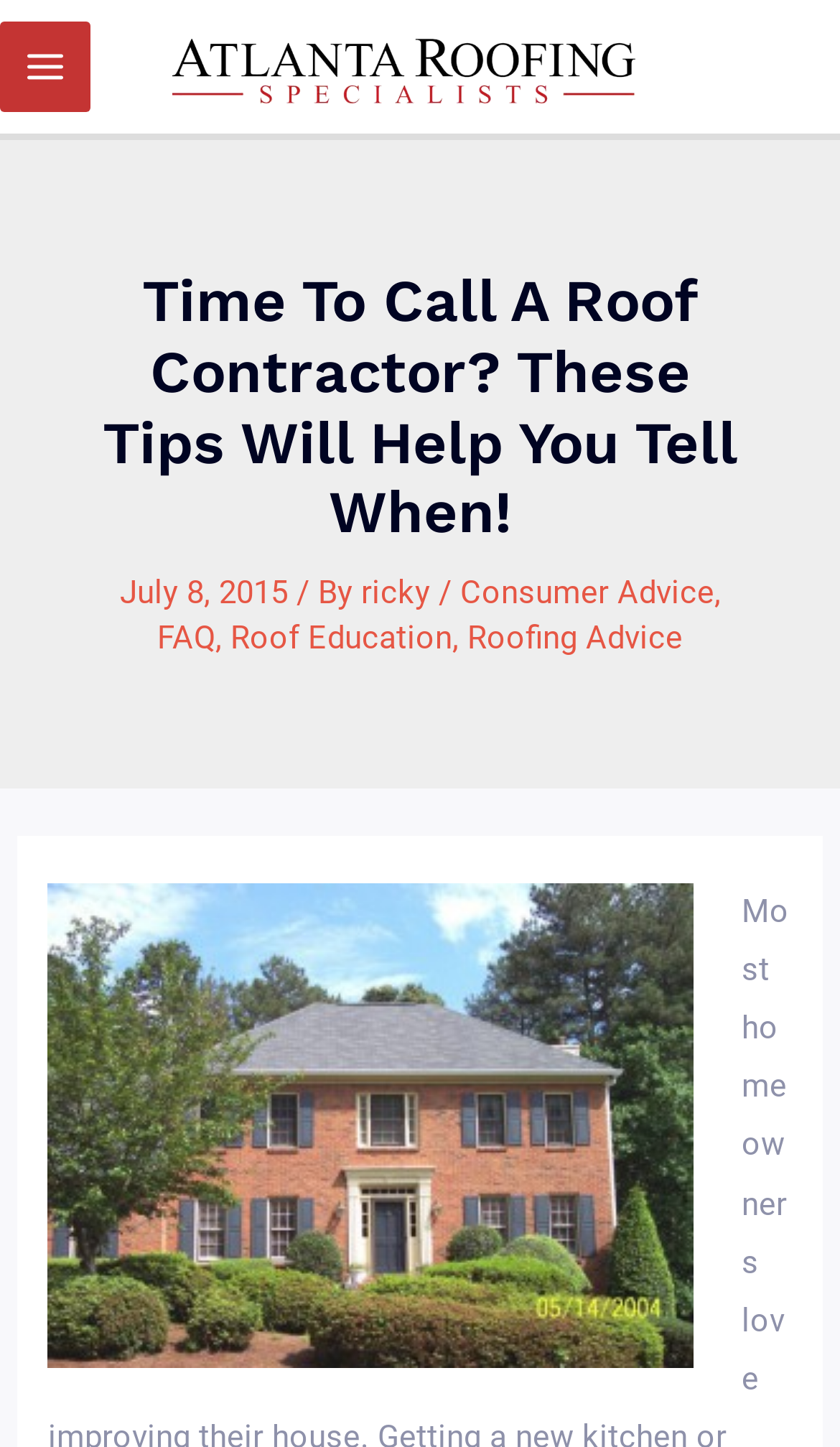Please provide the bounding box coordinates for the UI element as described: "alt="Atlanta Roofing Specialists Logo"". The coordinates must be four floats between 0 and 1, represented as [left, top, right, bottom].

[0.206, 0.031, 0.757, 0.058]